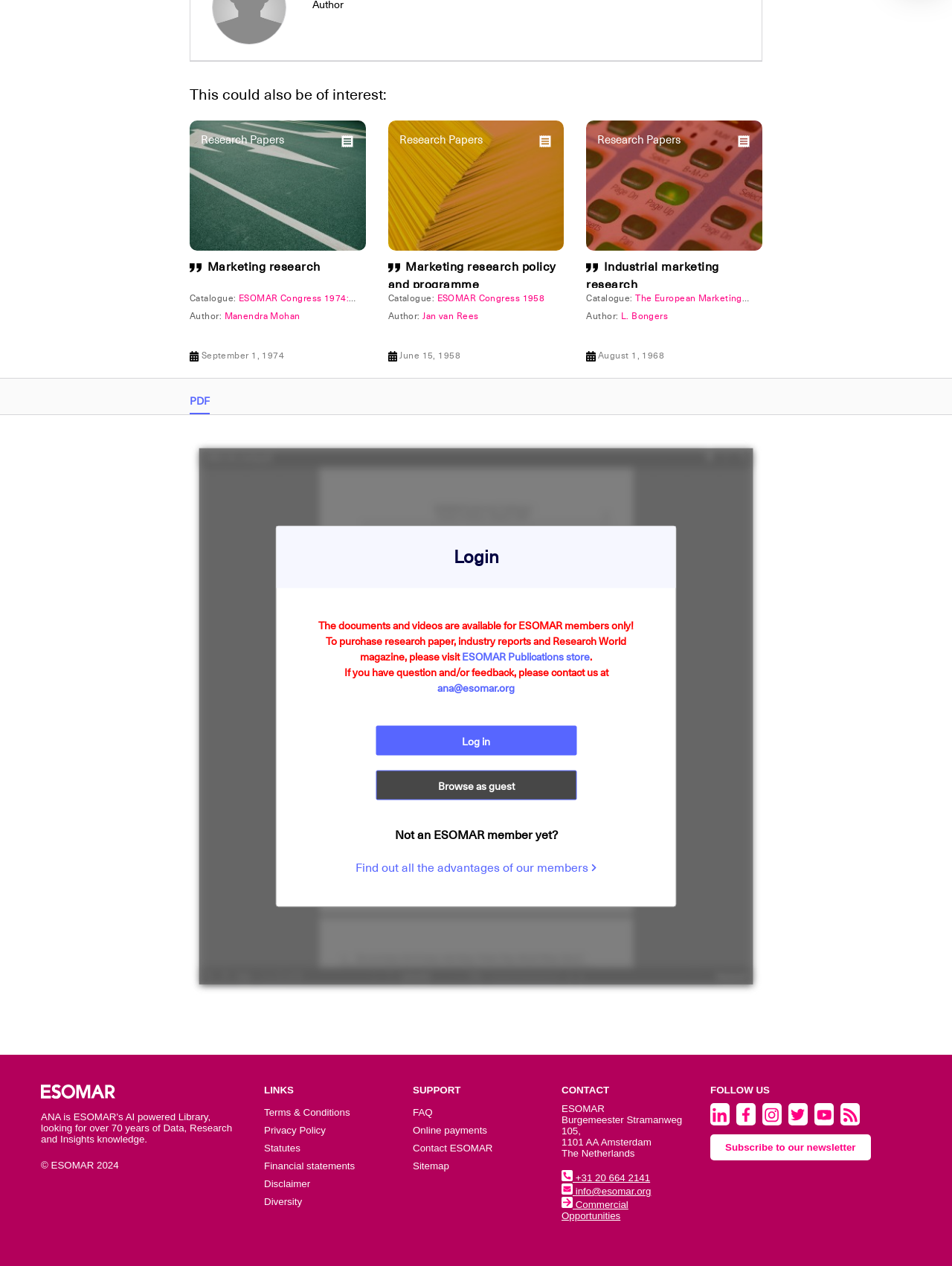Please locate the clickable area by providing the bounding box coordinates to follow this instruction: "Visit ESOMAR Publications store".

[0.485, 0.513, 0.62, 0.524]